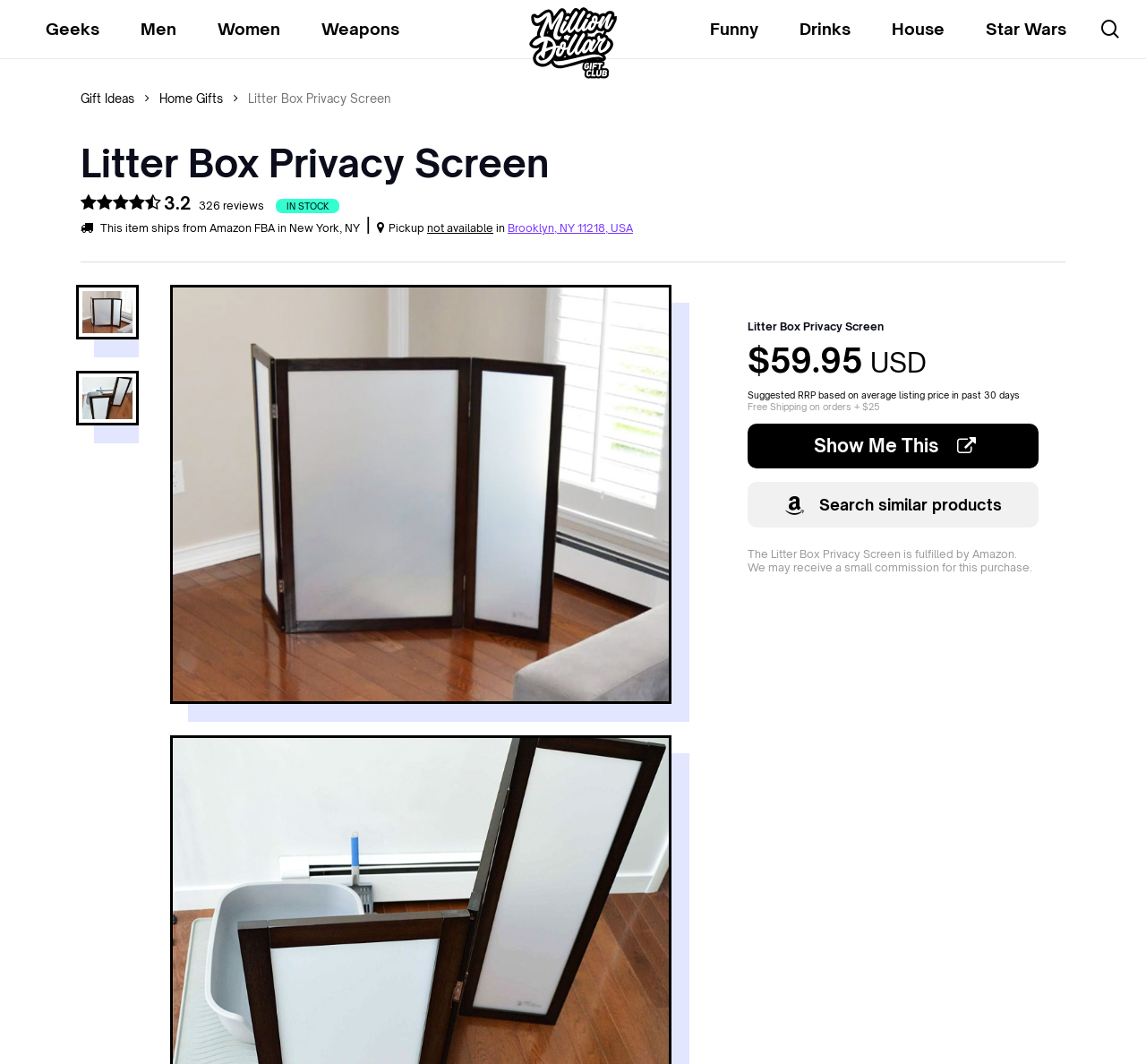Find the bounding box coordinates for the element described here: "Weapons".

[0.269, 0.0, 0.36, 0.055]